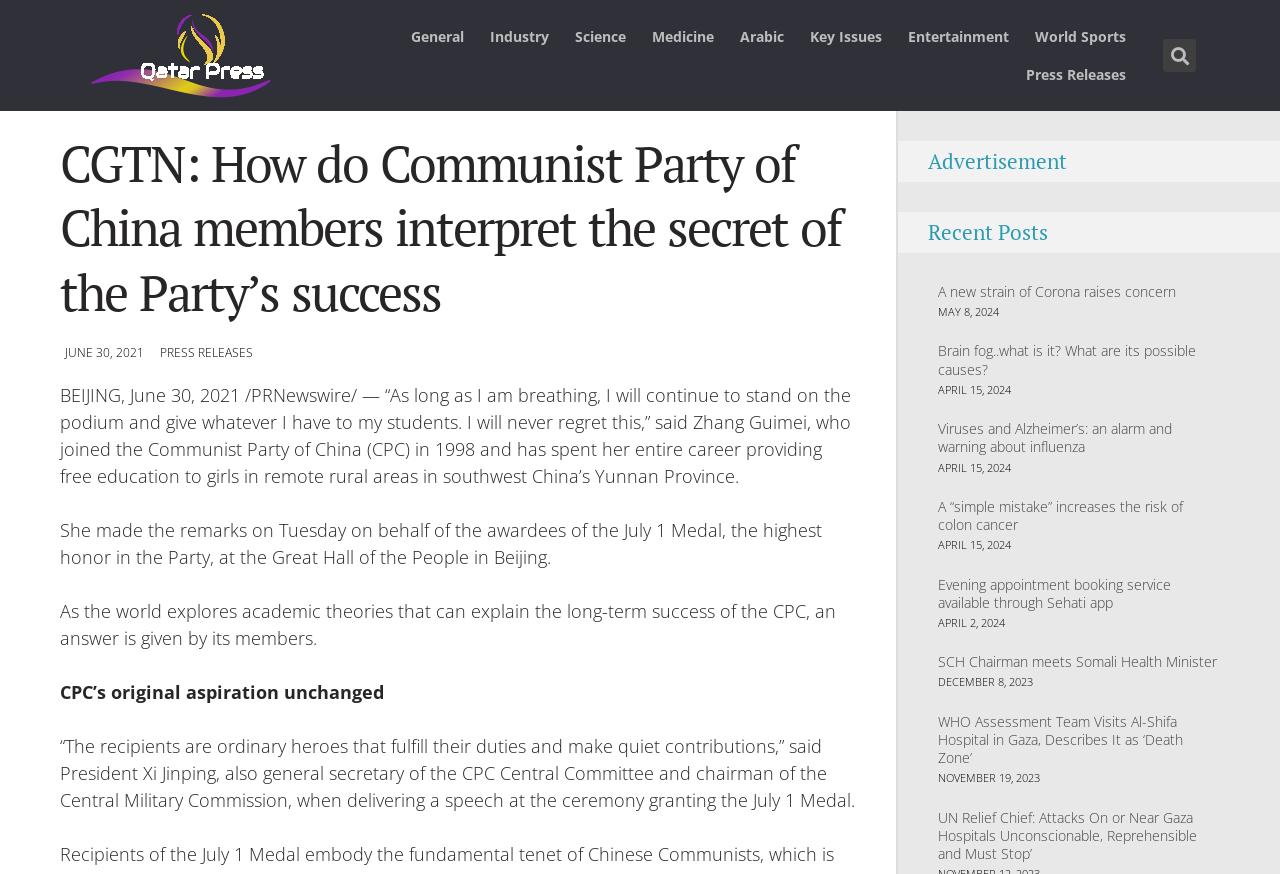Please specify the bounding box coordinates of the clickable region to carry out the following instruction: "Search for something". The coordinates should be four float numbers between 0 and 1, in the format [left, top, right, bottom].

[0.906, 0.045, 0.934, 0.082]